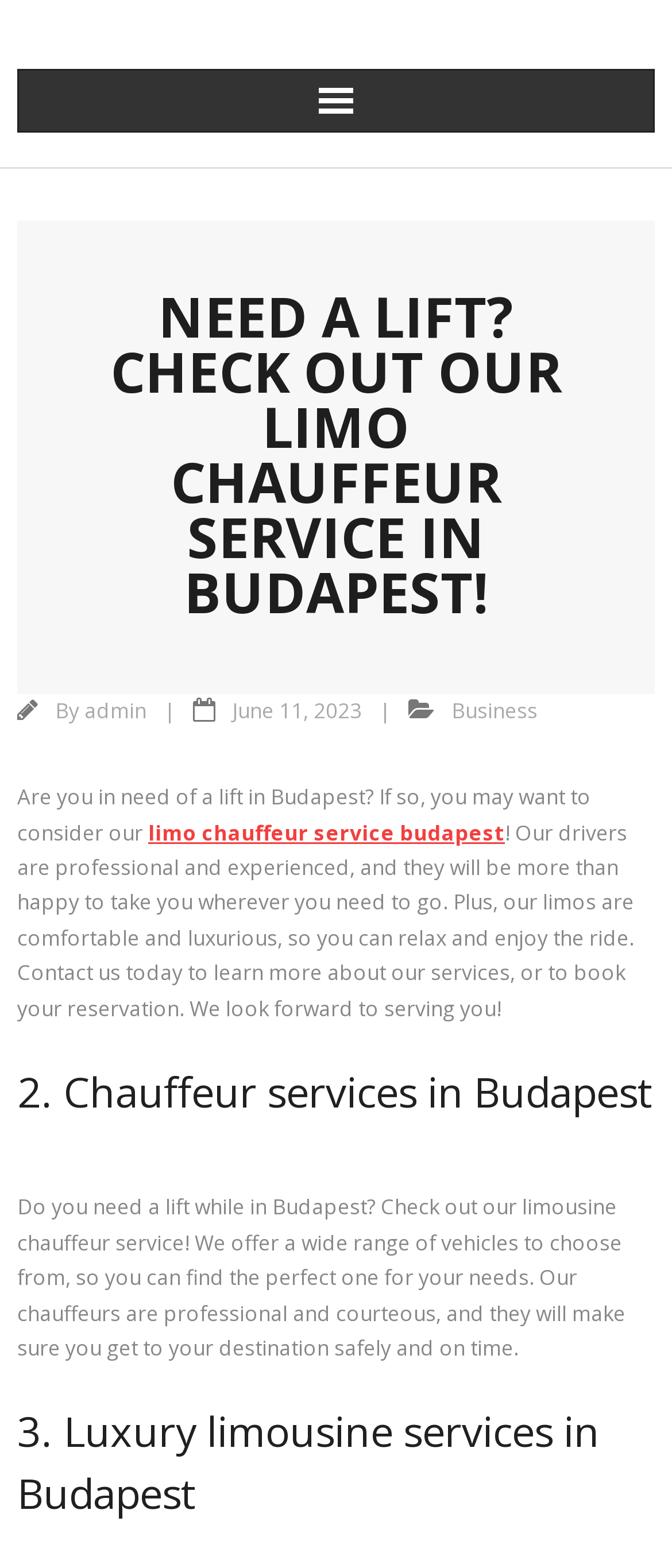How many types of services are mentioned?
Provide a fully detailed and comprehensive answer to the question.

The webpage mentions three types of services: limo chauffeur service, chauffeur services in Budapest, and luxury limousine services in Budapest, as indicated by the headings.